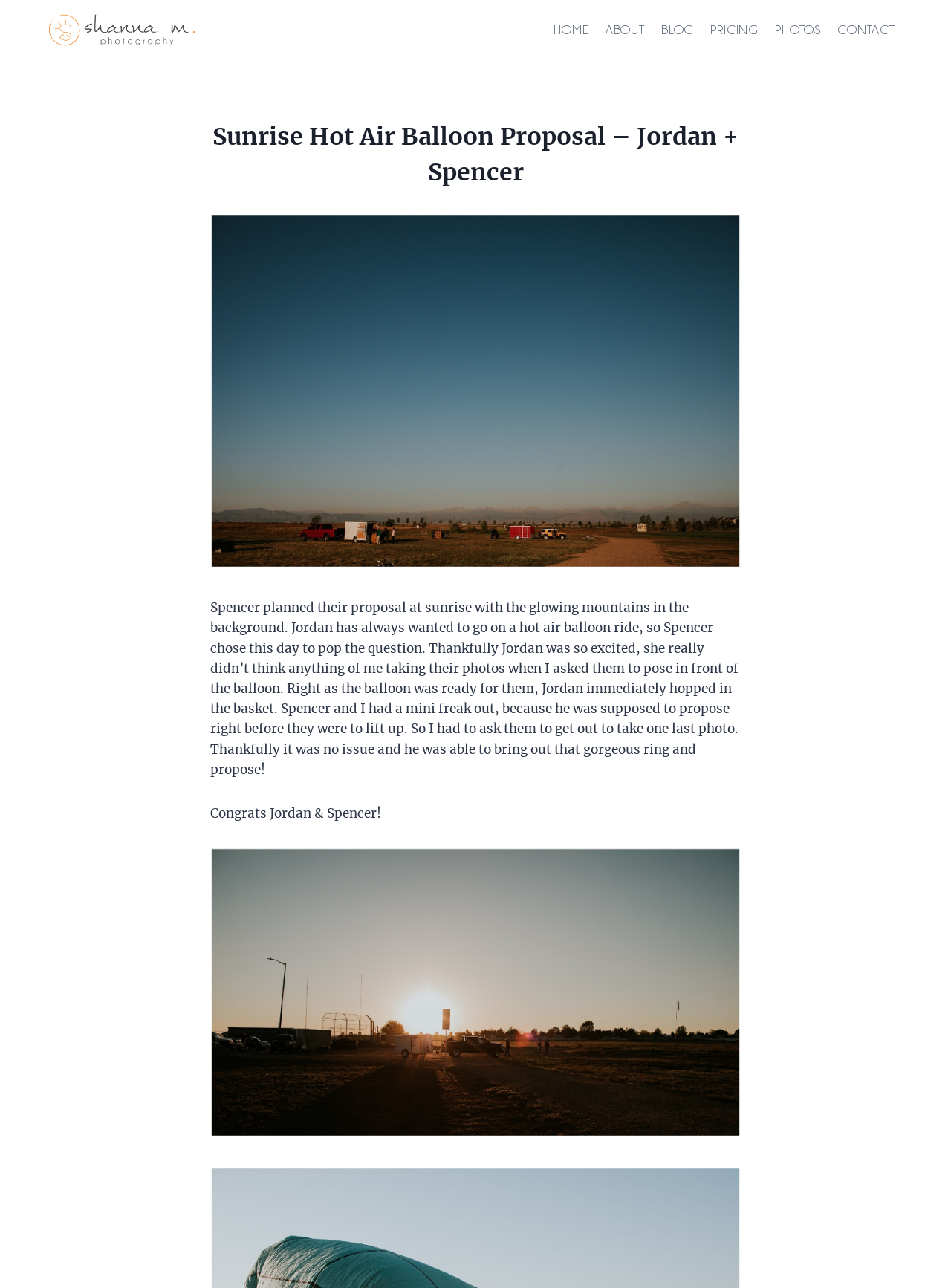What is the proposal location? Based on the screenshot, please respond with a single word or phrase.

Boulder